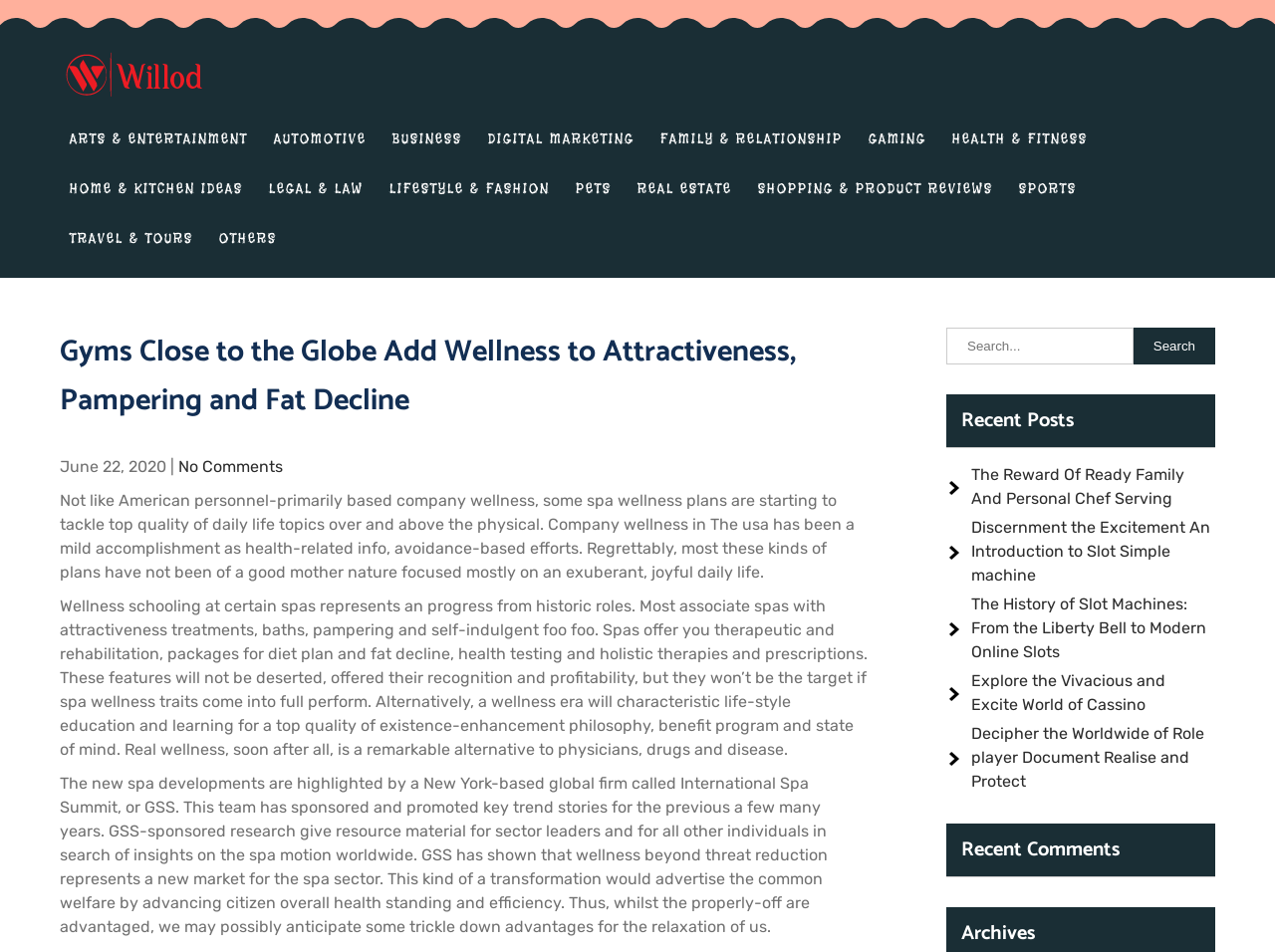Provide the bounding box coordinates in the format (top-left x, top-left y, bottom-right x, bottom-right y). All values are floating point numbers between 0 and 1. Determine the bounding box coordinate of the UI element described as: No Comments

[0.14, 0.48, 0.222, 0.5]